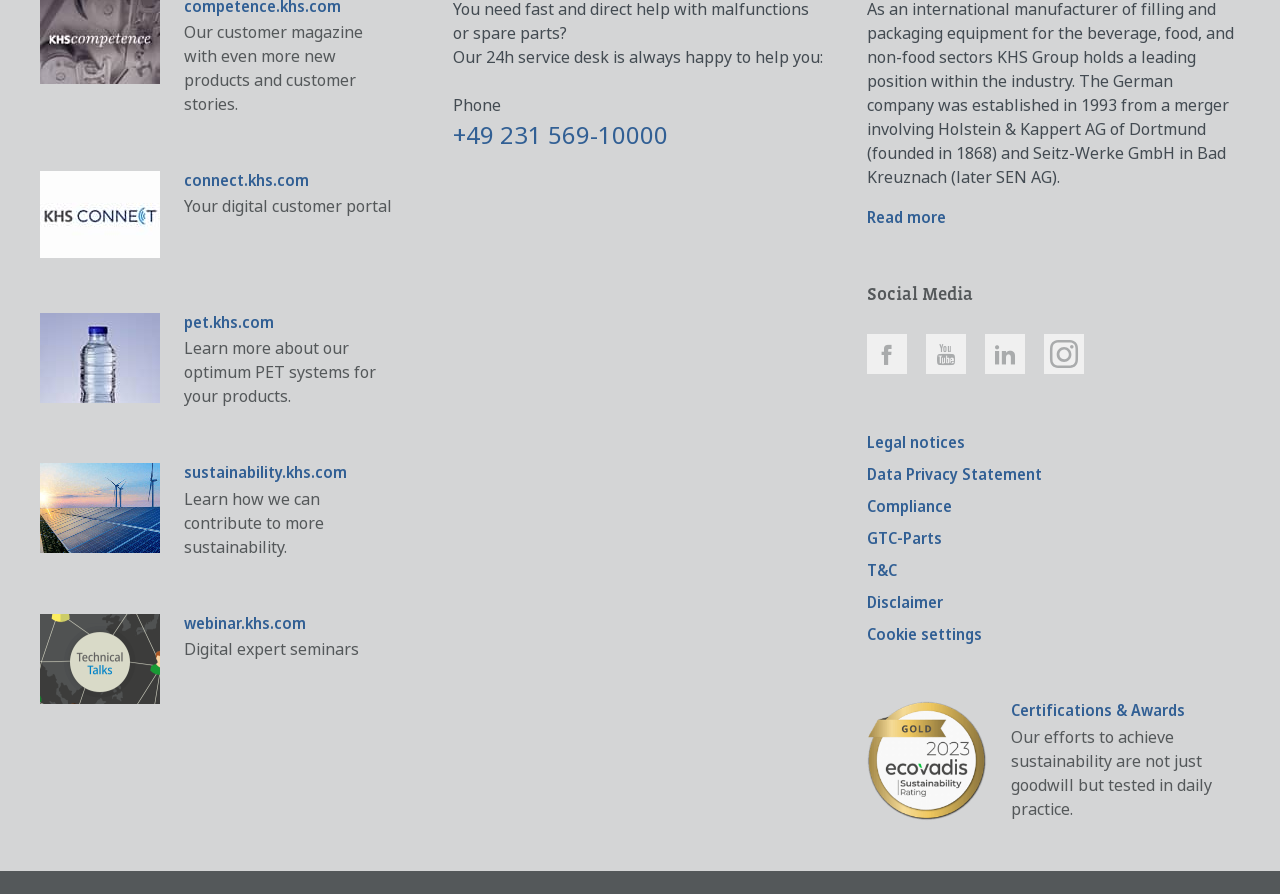Please identify the bounding box coordinates of the region to click in order to complete the given instruction: "Read more about the 24h service desk". The coordinates should be four float numbers between 0 and 1, i.e., [left, top, right, bottom].

[0.677, 0.23, 0.739, 0.255]